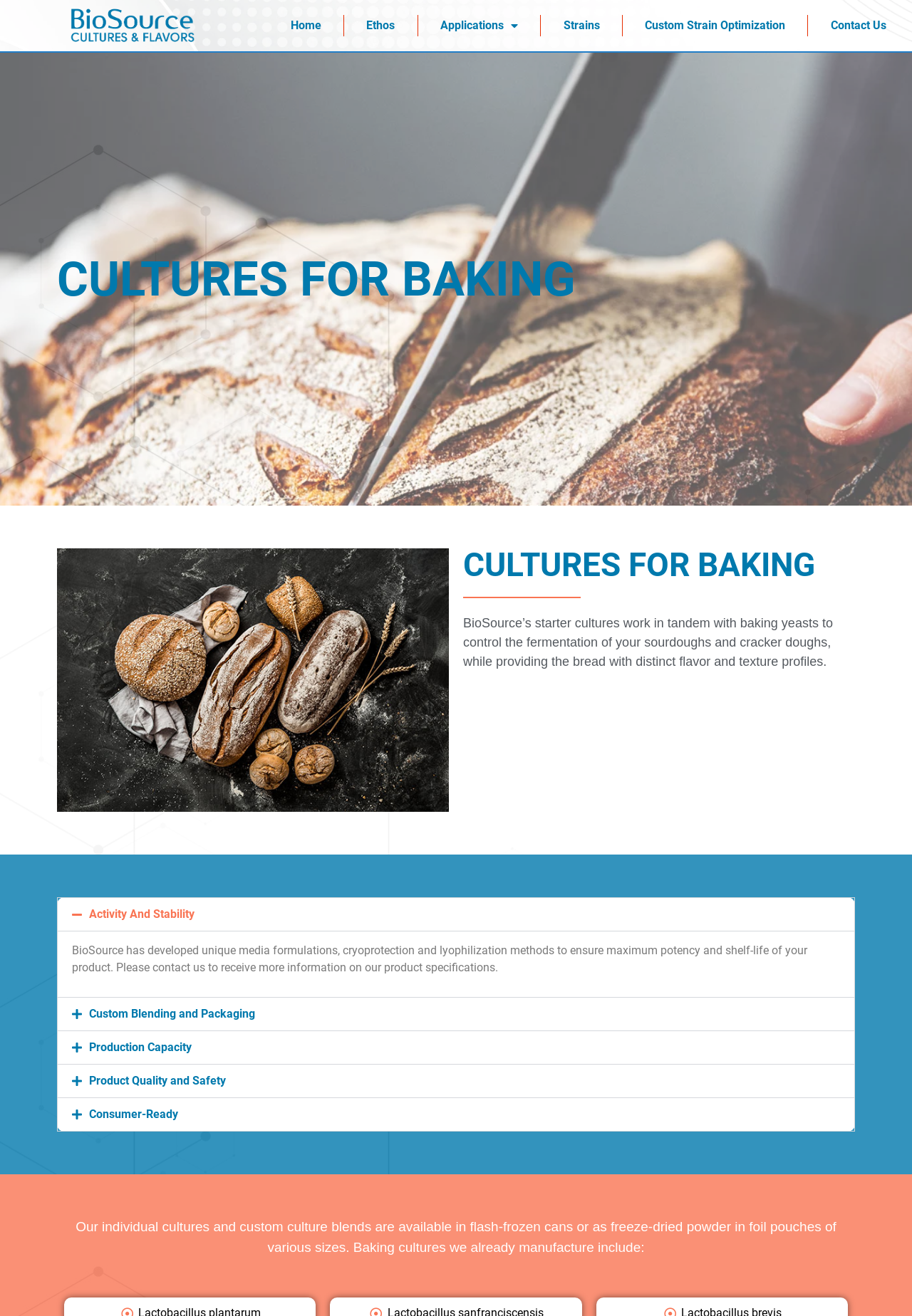Identify the bounding box coordinates of the region that should be clicked to execute the following instruction: "Click the Activity And Stability button".

[0.063, 0.682, 0.937, 0.707]